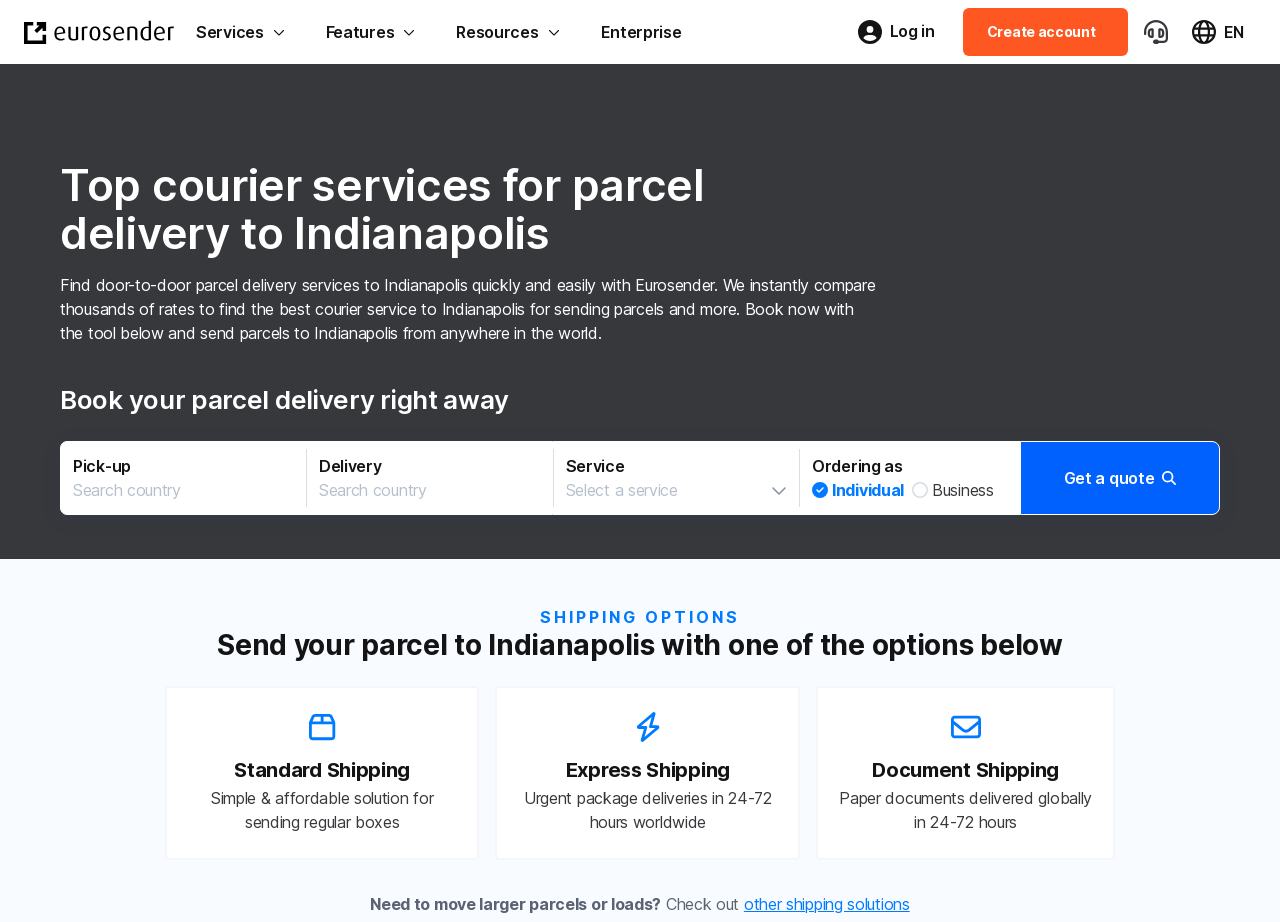Highlight the bounding box coordinates of the region I should click on to meet the following instruction: "Select a service".

[0.436, 0.483, 0.621, 0.554]